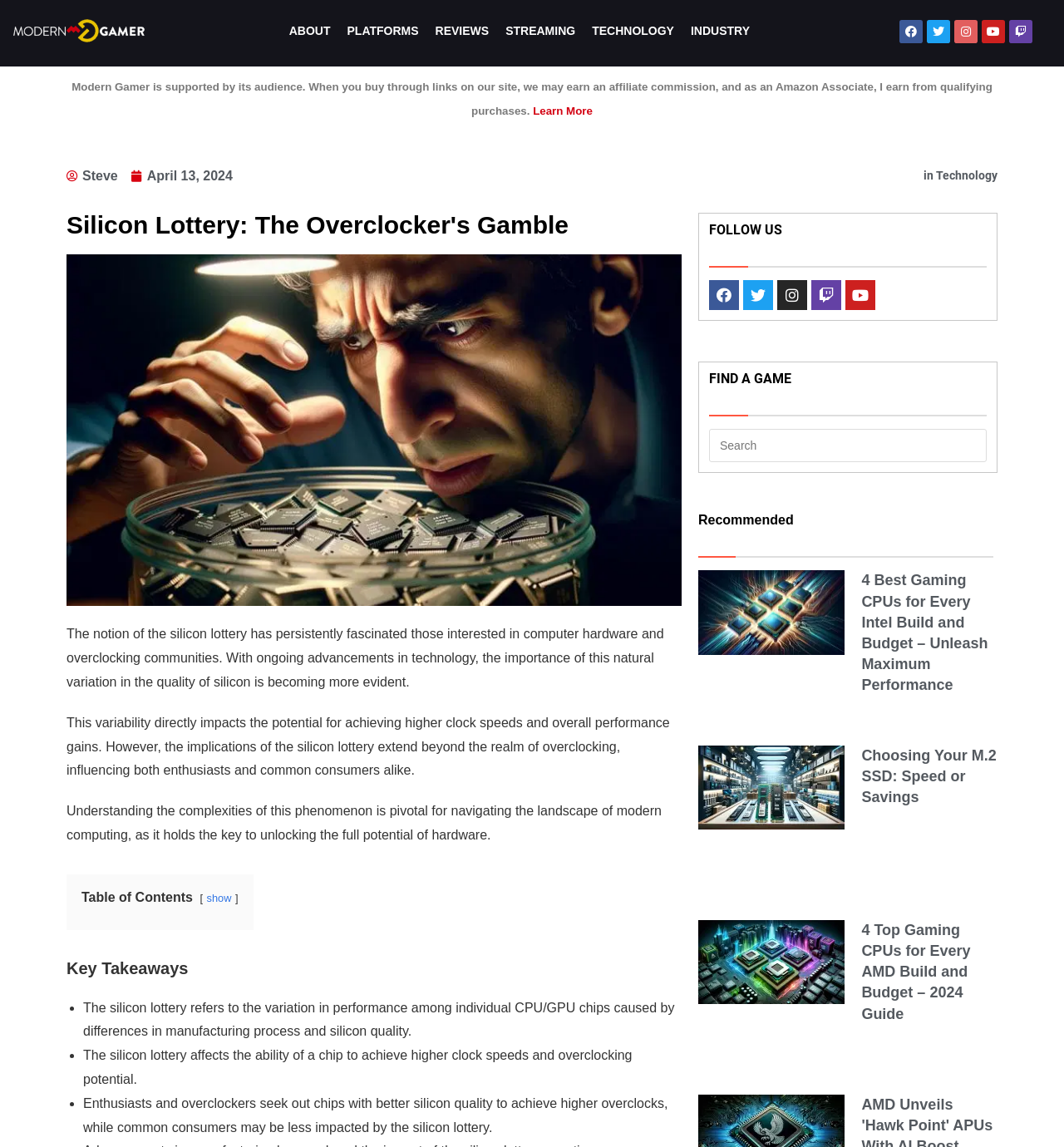Given the element description: "aria-label="Insert search query" name="s" placeholder="Search"", predict the bounding box coordinates of the UI element it refers to, using four float numbers between 0 and 1, i.e., [left, top, right, bottom].

[0.666, 0.374, 0.927, 0.403]